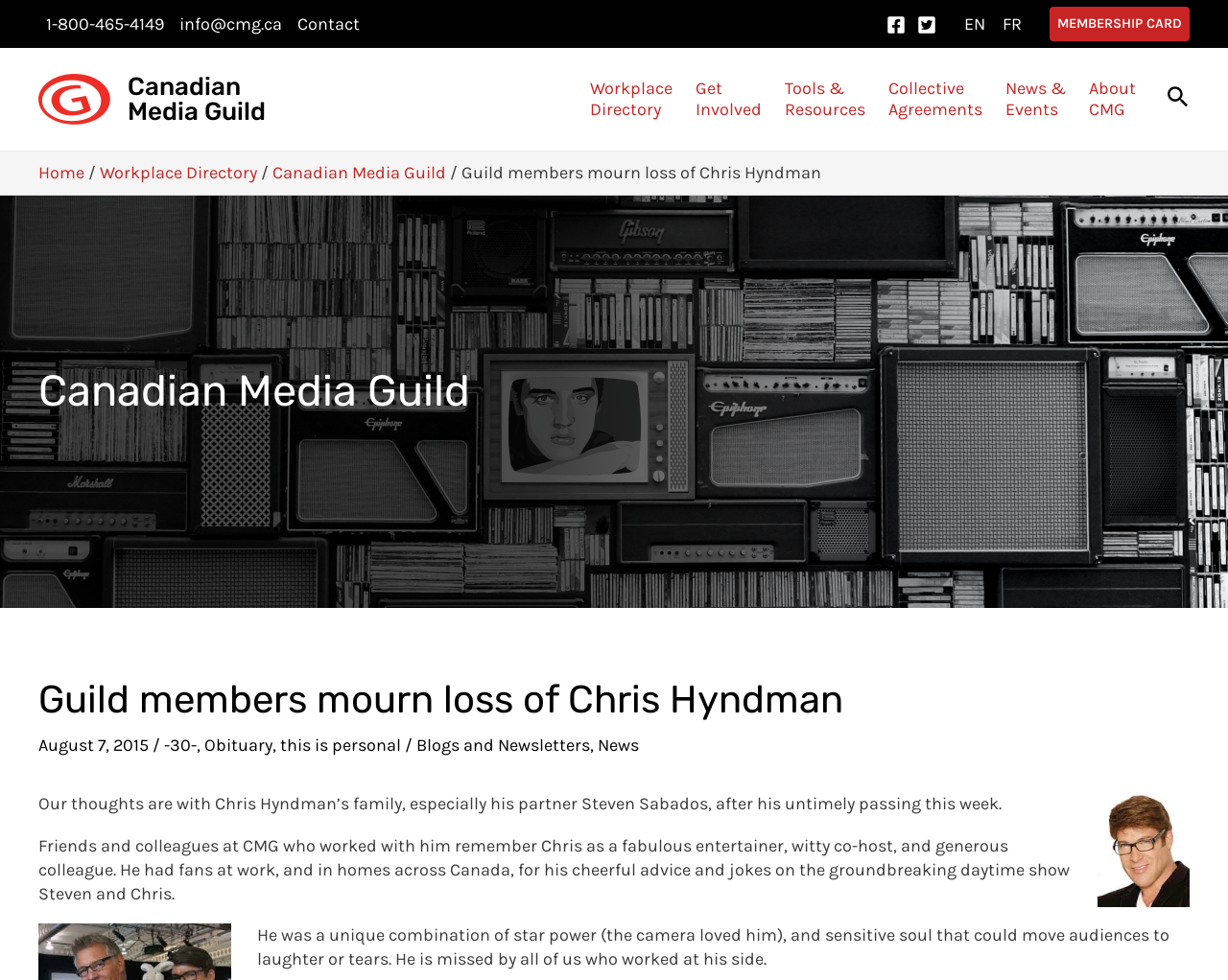What is the name of the TV show mentioned in the article?
Using the visual information from the image, give a one-word or short-phrase answer.

Steven and Chris